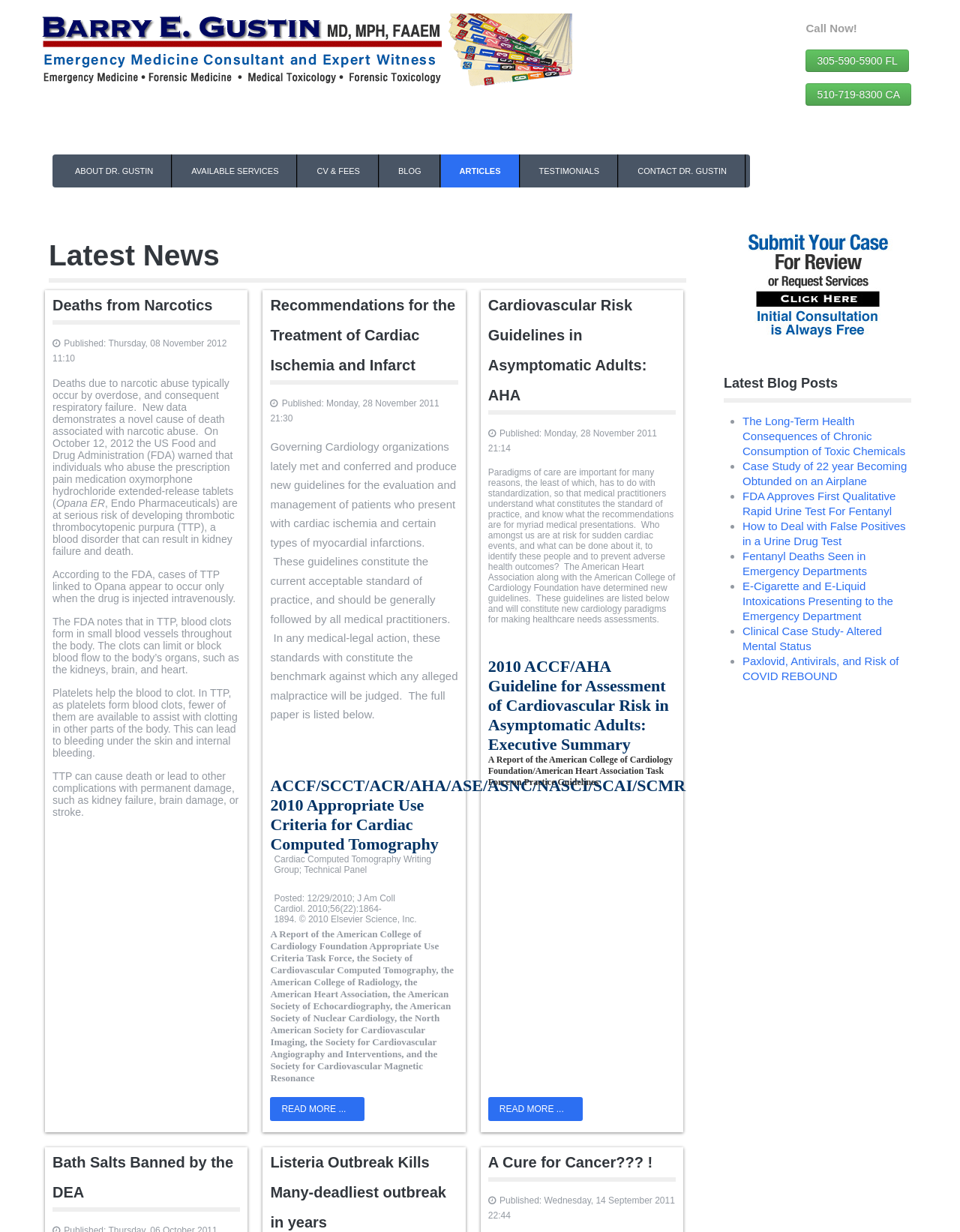Provide a short, one-word or phrase answer to the question below:
How many articles are listed under 'Latest News'?

3